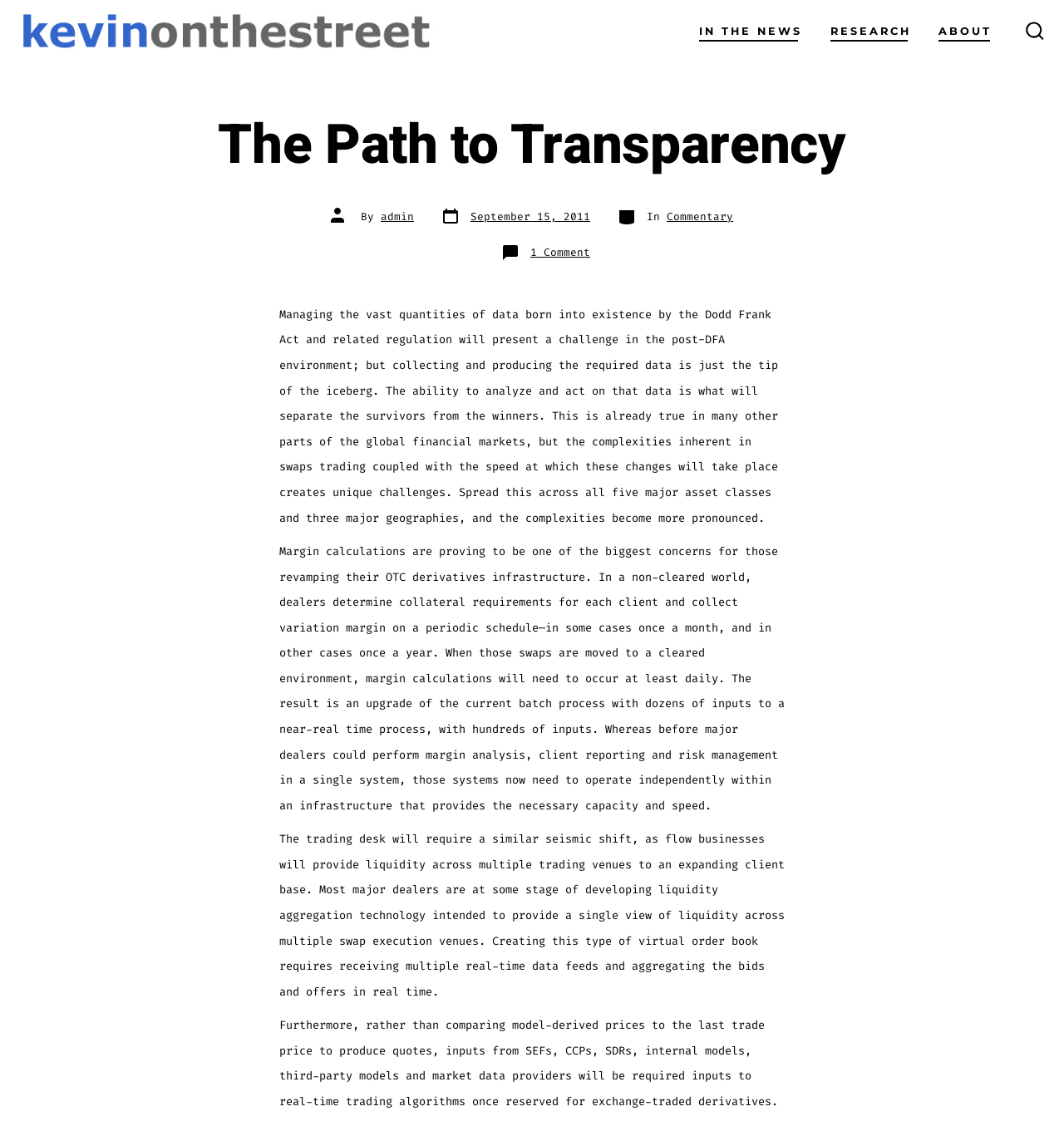Provide a thorough and detailed response to the question by examining the image: 
How often will margin calculations need to occur in a cleared environment?

I found the answer by reading the second paragraph of the main text, which explains that margin calculations will need to occur at least daily in a cleared environment, as opposed to the periodic schedule used in a non-cleared environment.